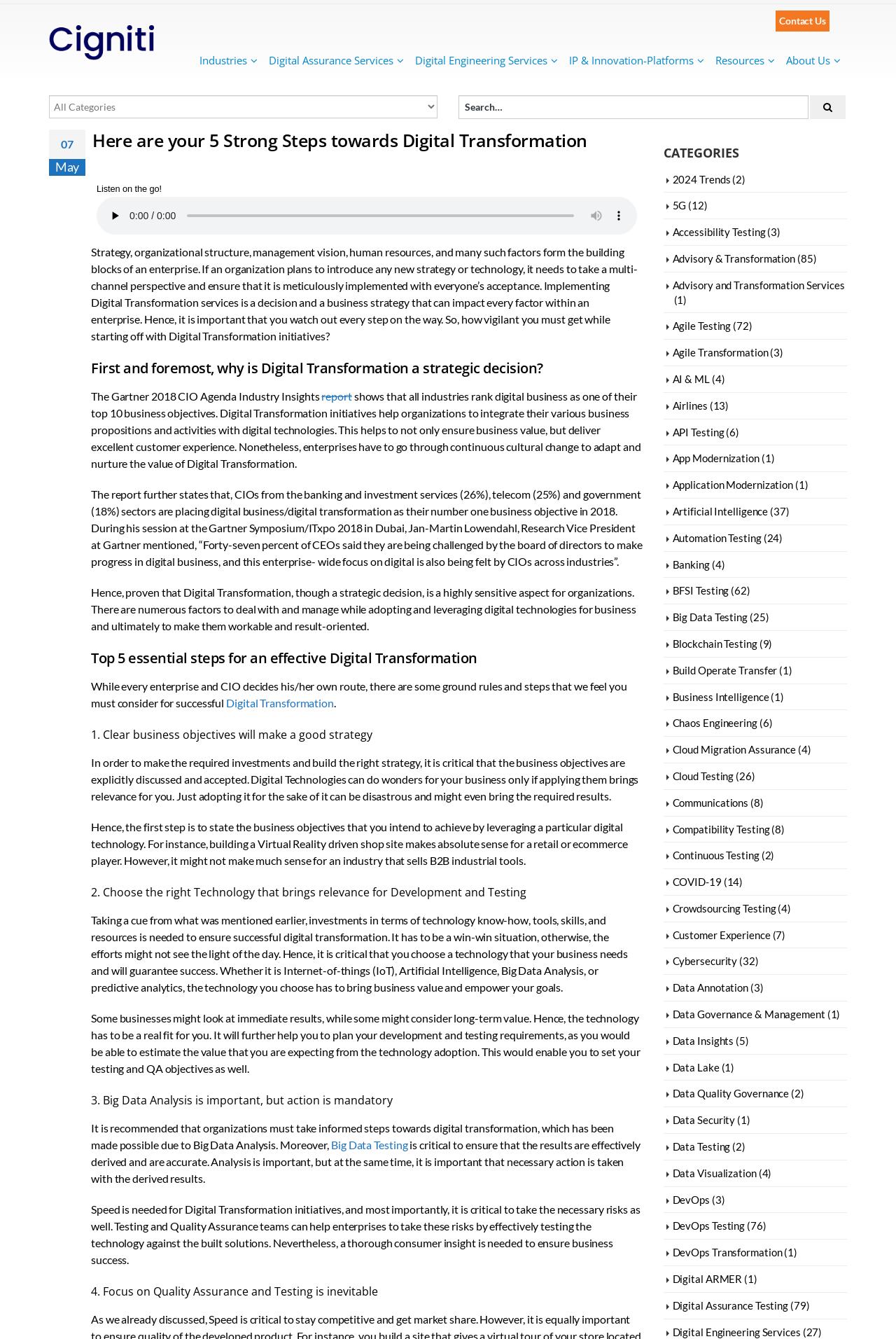What is the main topic of the webpage?
Using the image as a reference, give a one-word or short phrase answer.

Digital Transformation